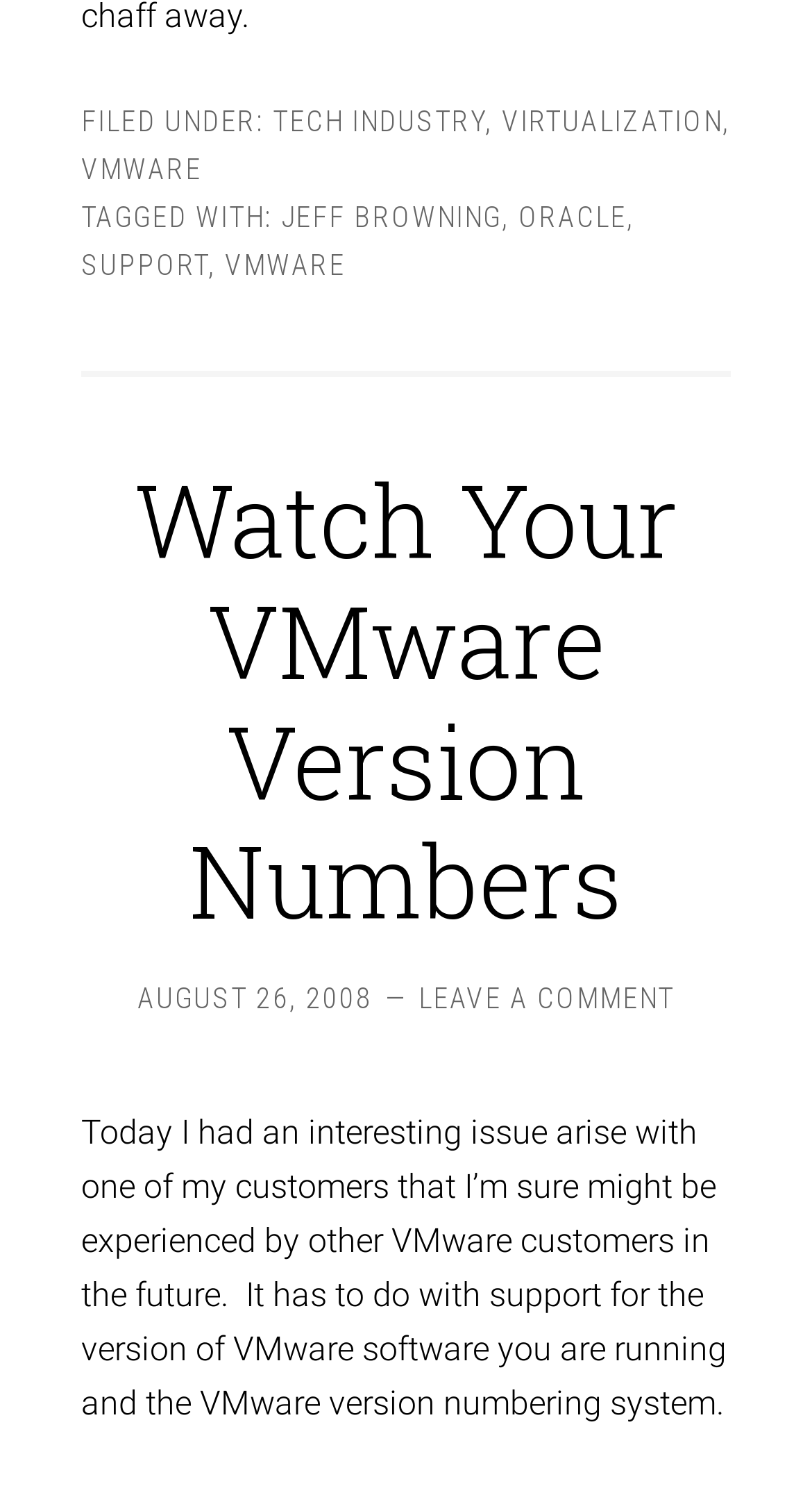What is the company mentioned in the article?
From the screenshot, provide a brief answer in one word or phrase.

VMWARE